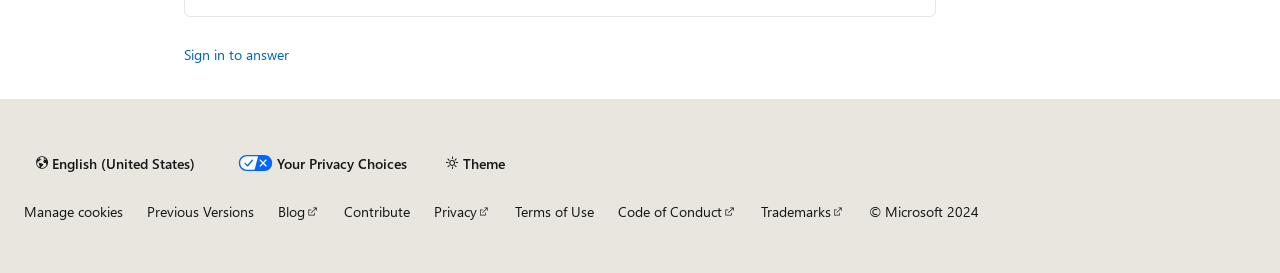Identify the bounding box coordinates of the region that needs to be clicked to carry out this instruction: "View California Consumer Privacy Act (CCPA) Opt-Out Icon". Provide these coordinates as four float numbers ranging from 0 to 1, i.e., [left, top, right, bottom].

[0.183, 0.568, 0.217, 0.627]